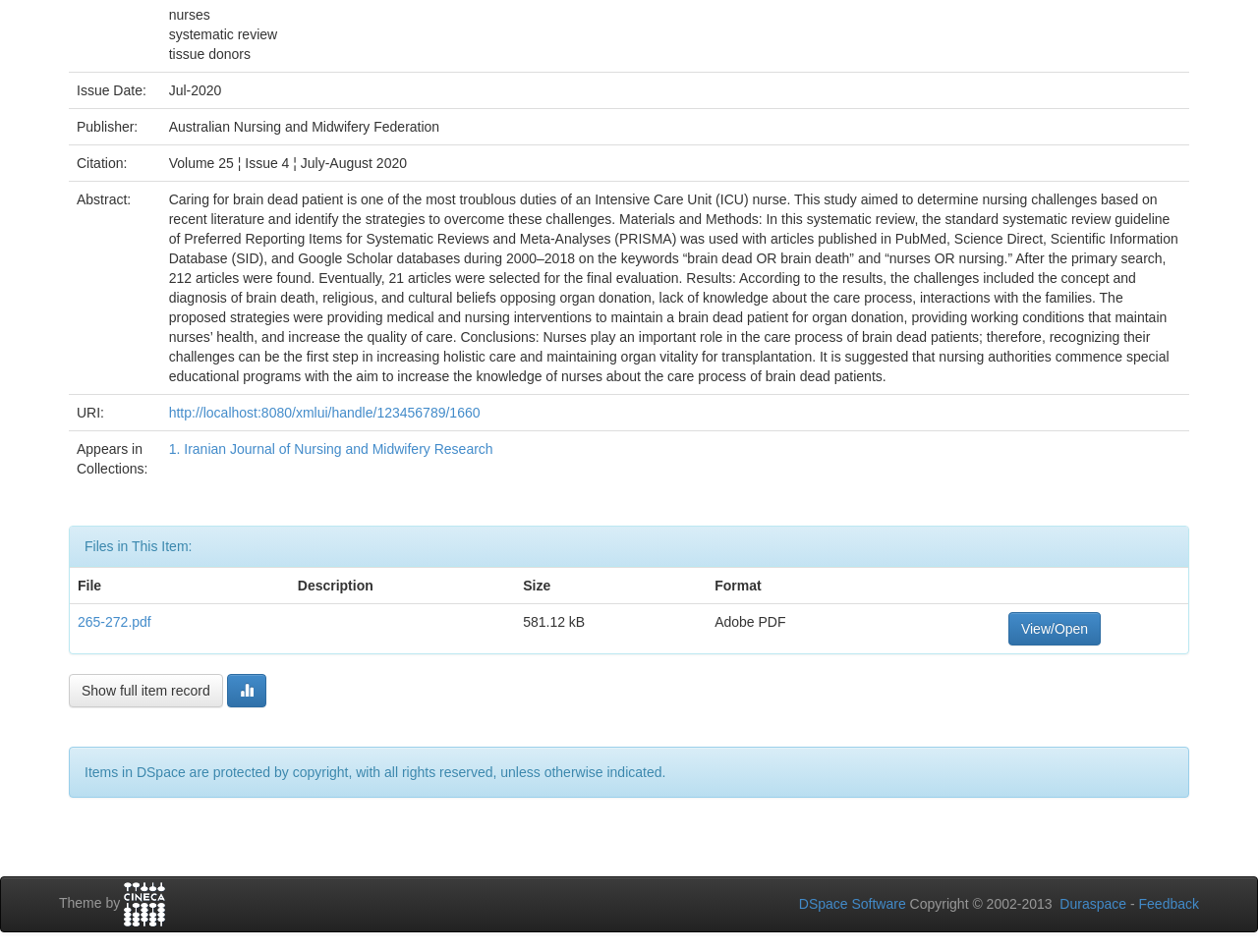Given the webpage screenshot and the description, determine the bounding box coordinates (top-left x, top-left y, bottom-right x, bottom-right y) that define the location of the UI element matching this description: Show full item record

[0.055, 0.708, 0.177, 0.743]